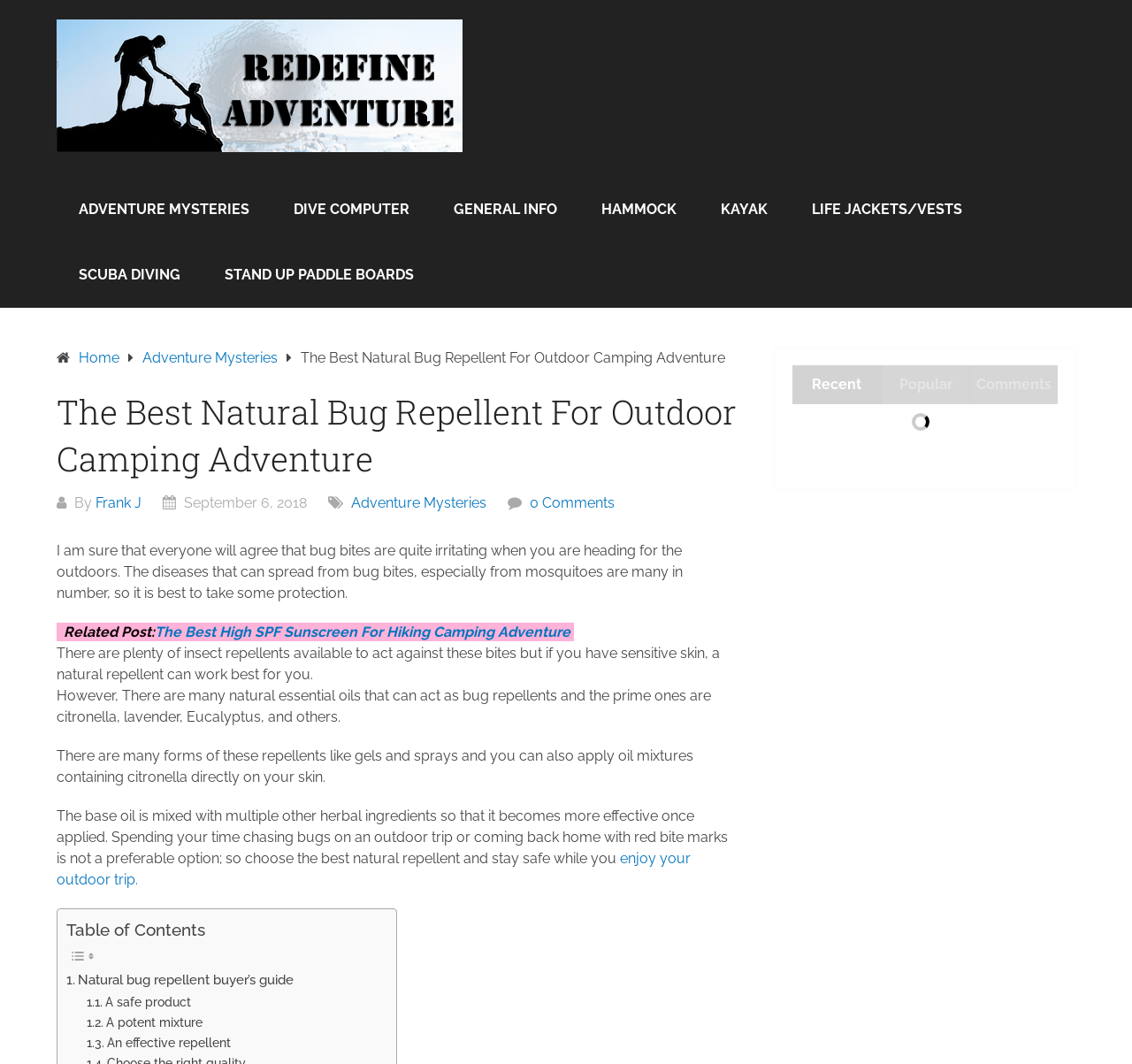Determine the bounding box coordinates of the clickable region to execute the instruction: "View Recent posts". The coordinates should be four float numbers between 0 and 1, denoted as [left, top, right, bottom].

[0.7, 0.343, 0.778, 0.38]